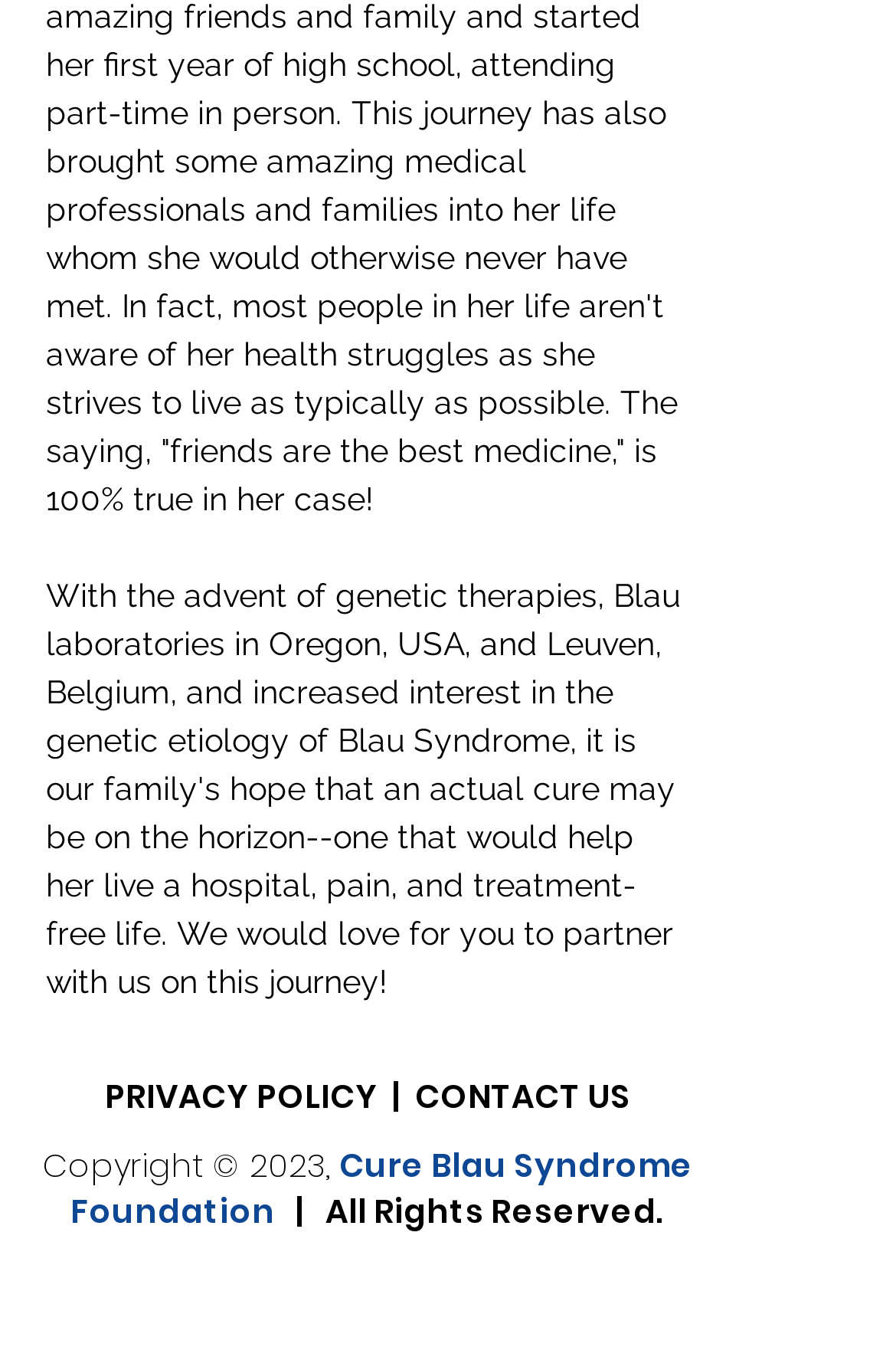How many social media links are in the Social Bar?
Use the screenshot to answer the question with a single word or phrase.

2